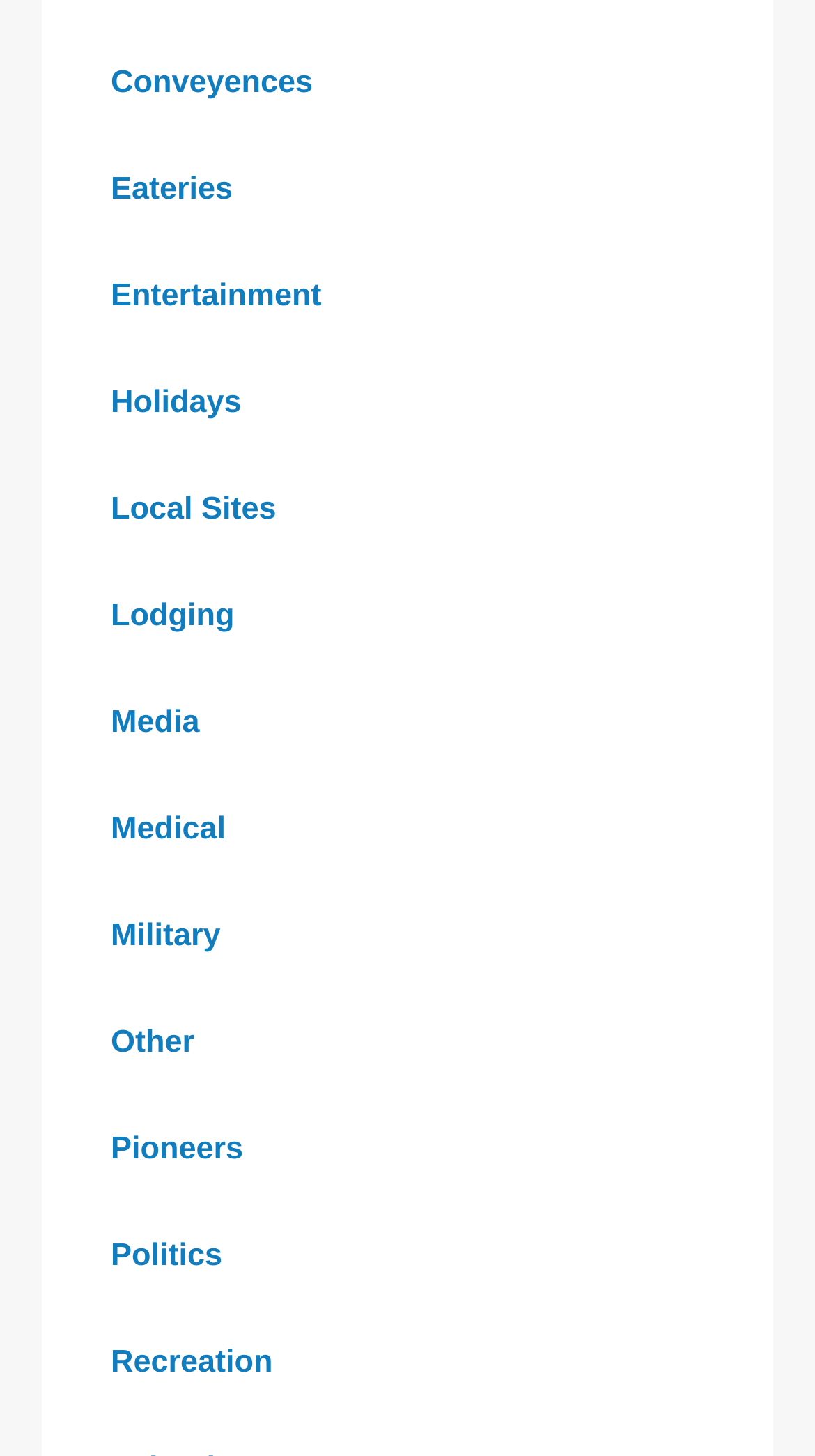Pinpoint the bounding box coordinates of the area that should be clicked to complete the following instruction: "Learn about Entertainment". The coordinates must be given as four float numbers between 0 and 1, i.e., [left, top, right, bottom].

[0.09, 0.167, 0.441, 0.24]